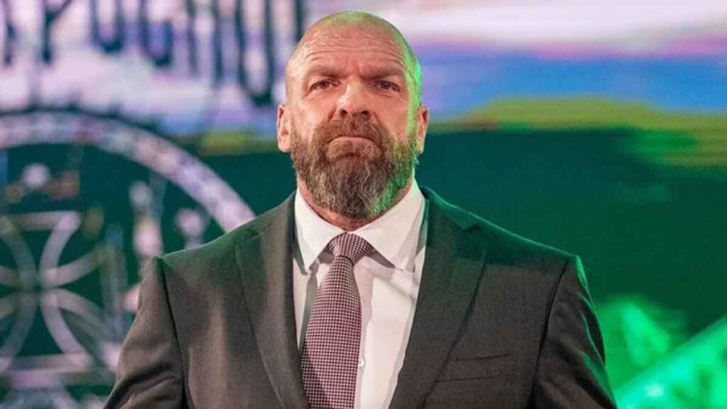Break down the image and provide a full description, noting any significant aspects.

The image captures a serious moment featuring a man in a tailored suit, suggesting a professional or formal event. He has a prominent beard and a strong, intense expression, indicative of someone in a leadership role or a significant position. Behind him, blurred visuals hint at a wrestling or promotional context, likely associated with the WWE. This image accompanies a report about Dragon Lee, an NXT star reportedly moving to the WWE main roster, highlighting the ongoing developments and excitement within the wrestling world. The context suggests anticipation for future matches, driven by popular wrestlers making transitions to higher-profile platforms like WWE.